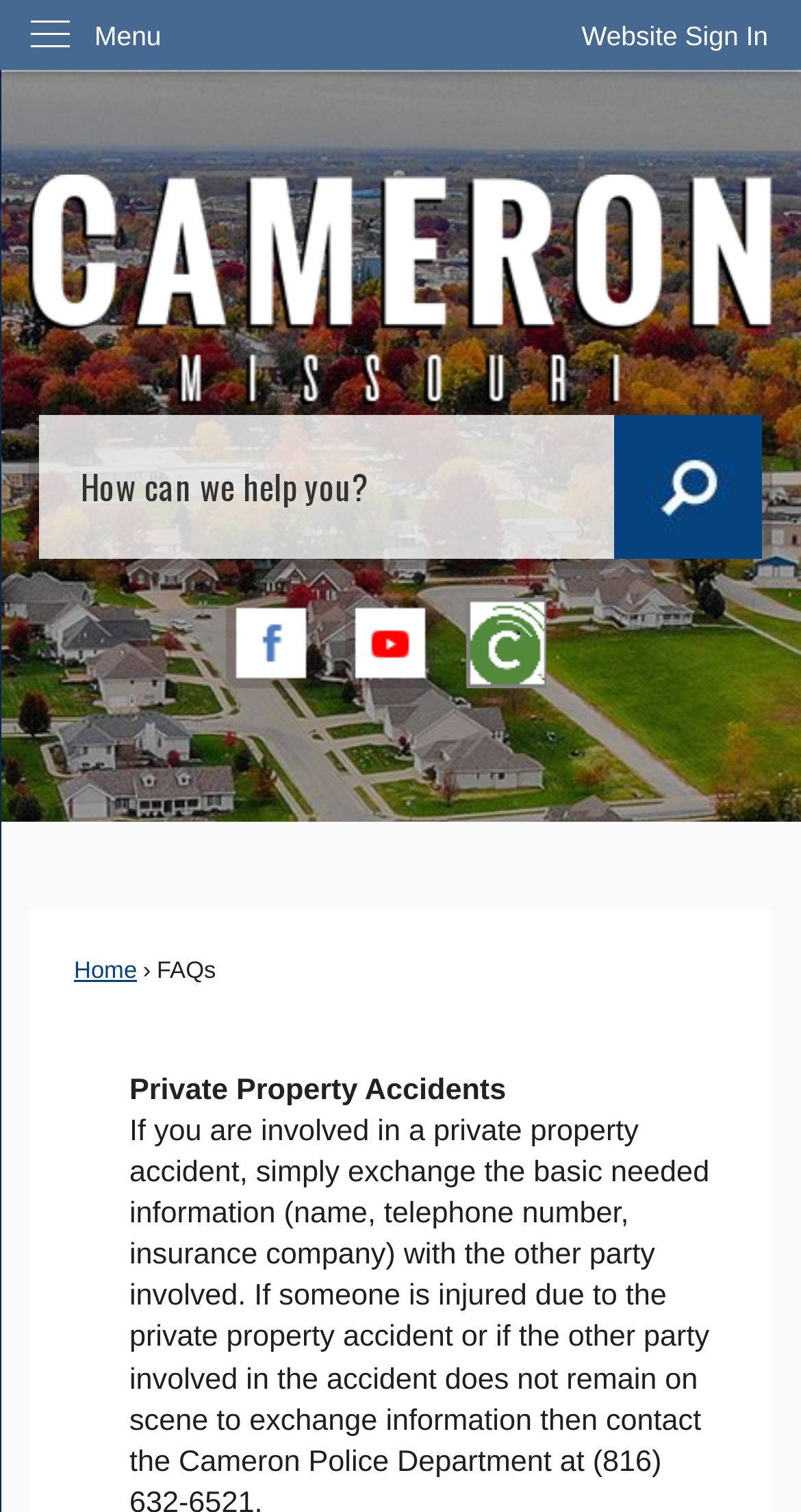Using the information from the screenshot, answer the following question thoroughly:
How can users access the website's homepage?

The webpage has a link labeled 'homepage' which opens in a new window. This link is likely to take users to the website's homepage, providing an easy way to navigate to the main page of the website.